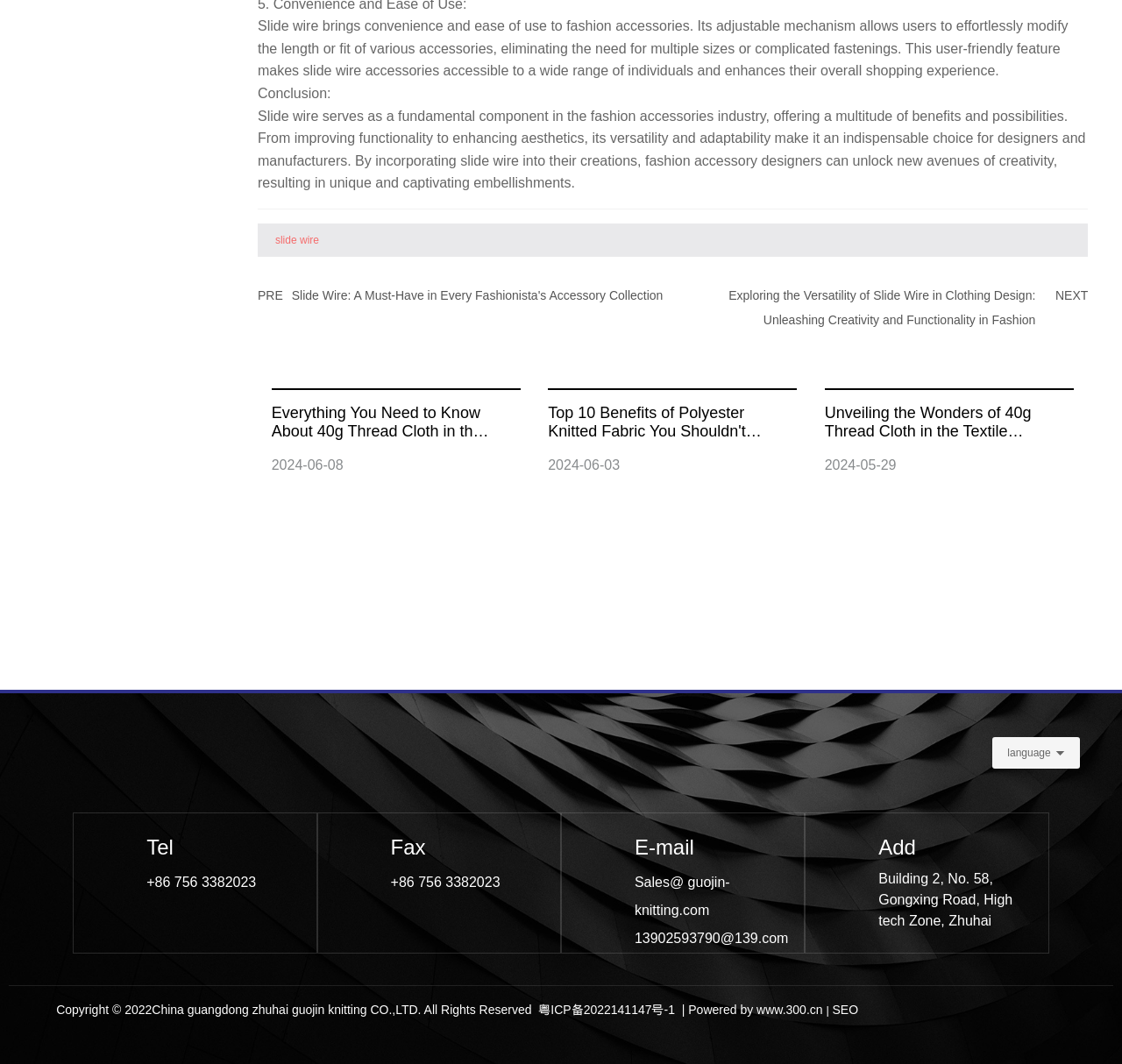Give a succinct answer to this question in a single word or phrase: 
What is the company name mentioned in the copyright section?

China guangdong zhuhai guojin knitting CO.,LTD.